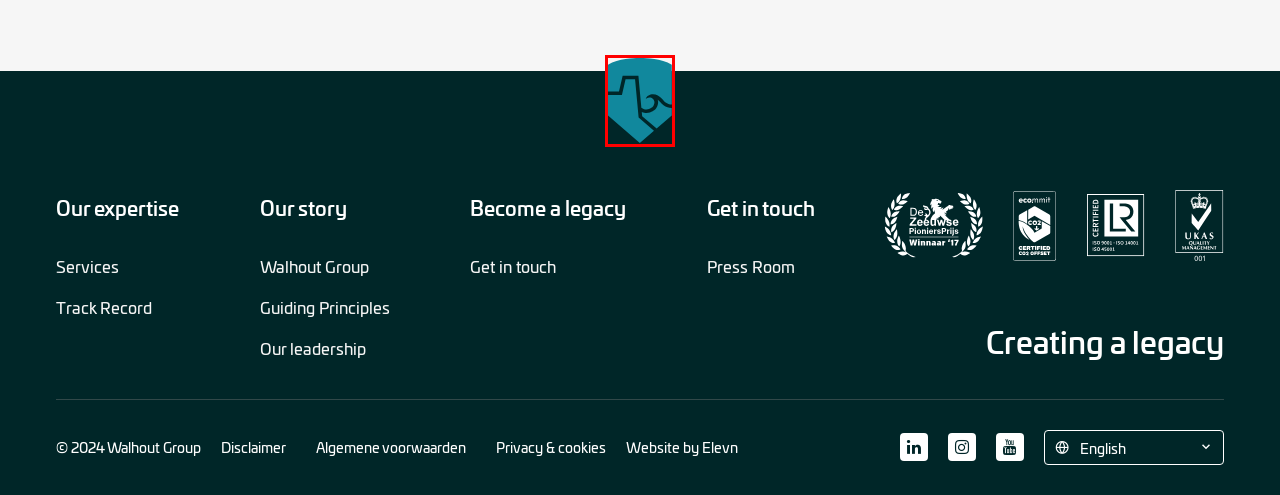Given a webpage screenshot with a UI element marked by a red bounding box, choose the description that best corresponds to the new webpage that will appear after clicking the element. The candidates are:
A. Elevn
B. Homepage - Walhout Group
C. Privacy & cookies - Walhout Group
D. Duurzamer ondernemen: verklein de CO2-voetafdruk | ecommit
E. Disclaimer - Walhout Group
F. Onze principes - Walhout Group
G. Algemene voorwaarden - Walhout Group
H. Our leadership - Walhout Group

B